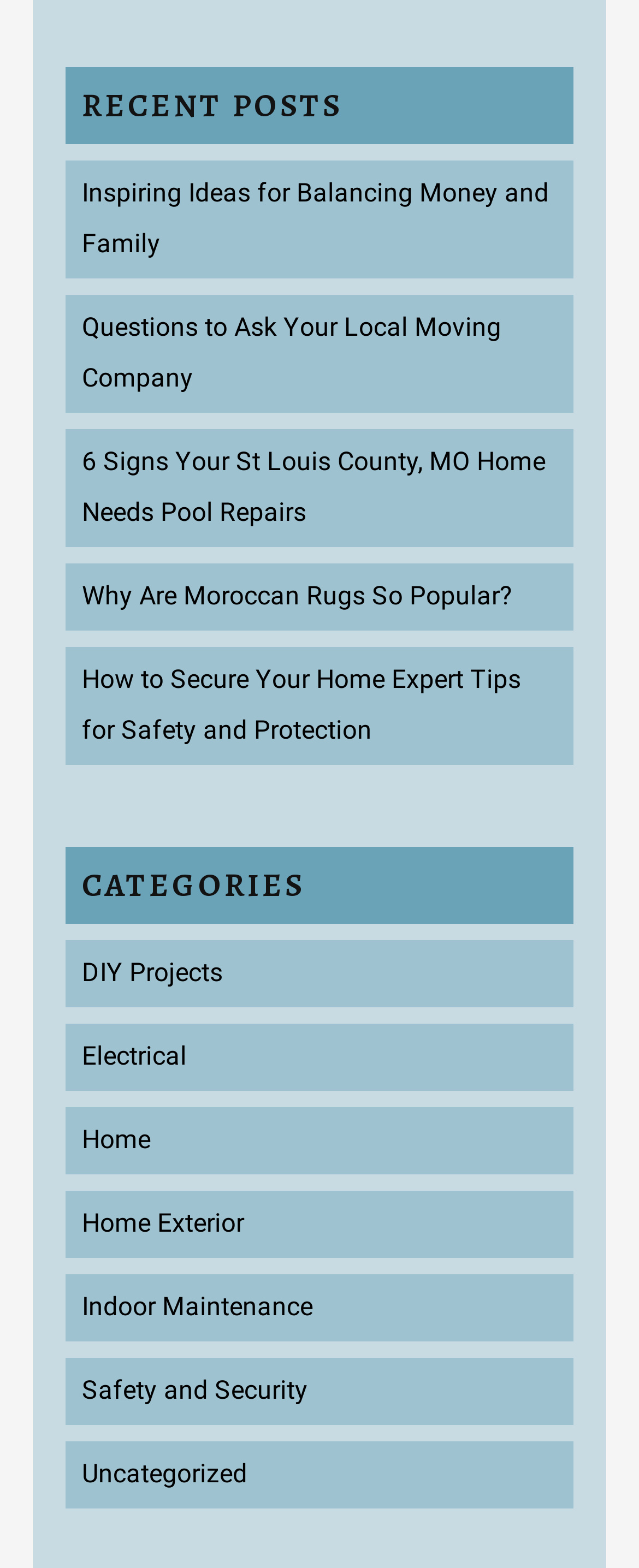Find the bounding box coordinates of the element to click in order to complete the given instruction: "check Safety and Security."

[0.128, 0.878, 0.482, 0.897]